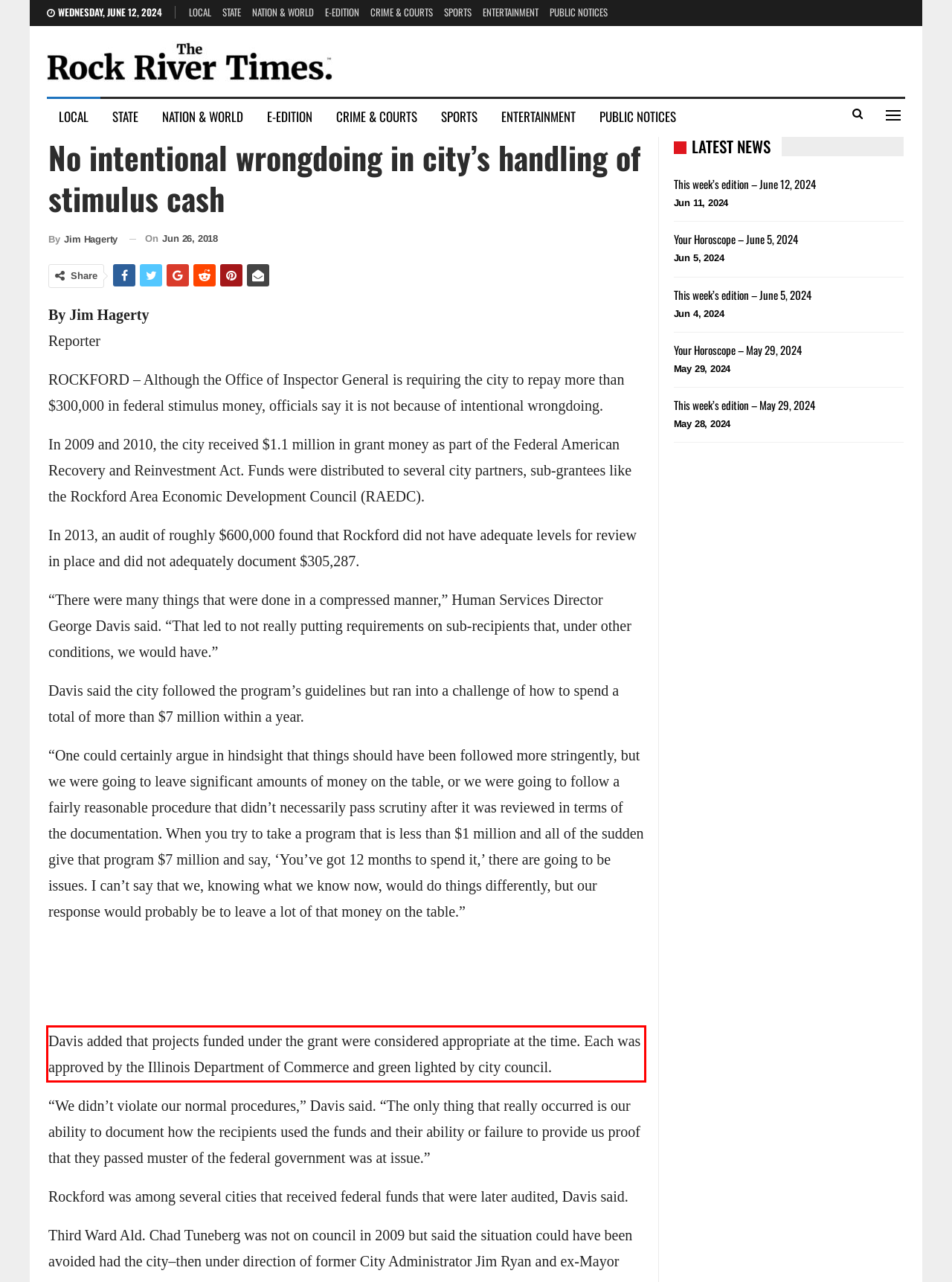Using OCR, extract the text content found within the red bounding box in the given webpage screenshot.

Davis added that projects funded under the grant were considered appropriate at the time. Each was approved by the Illinois Department of Commerce and green lighted by city council.